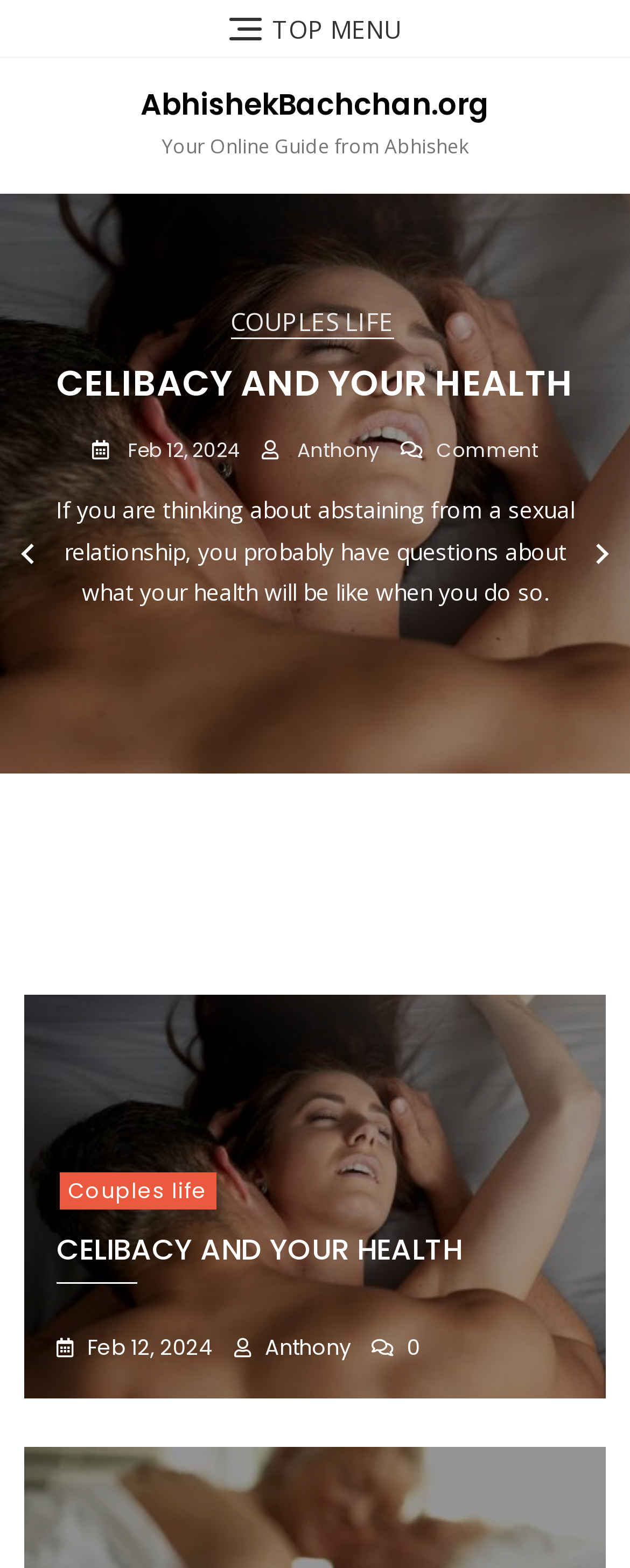Identify the bounding box of the UI component described as: "Anthony".

[0.413, 0.341, 0.6, 0.36]